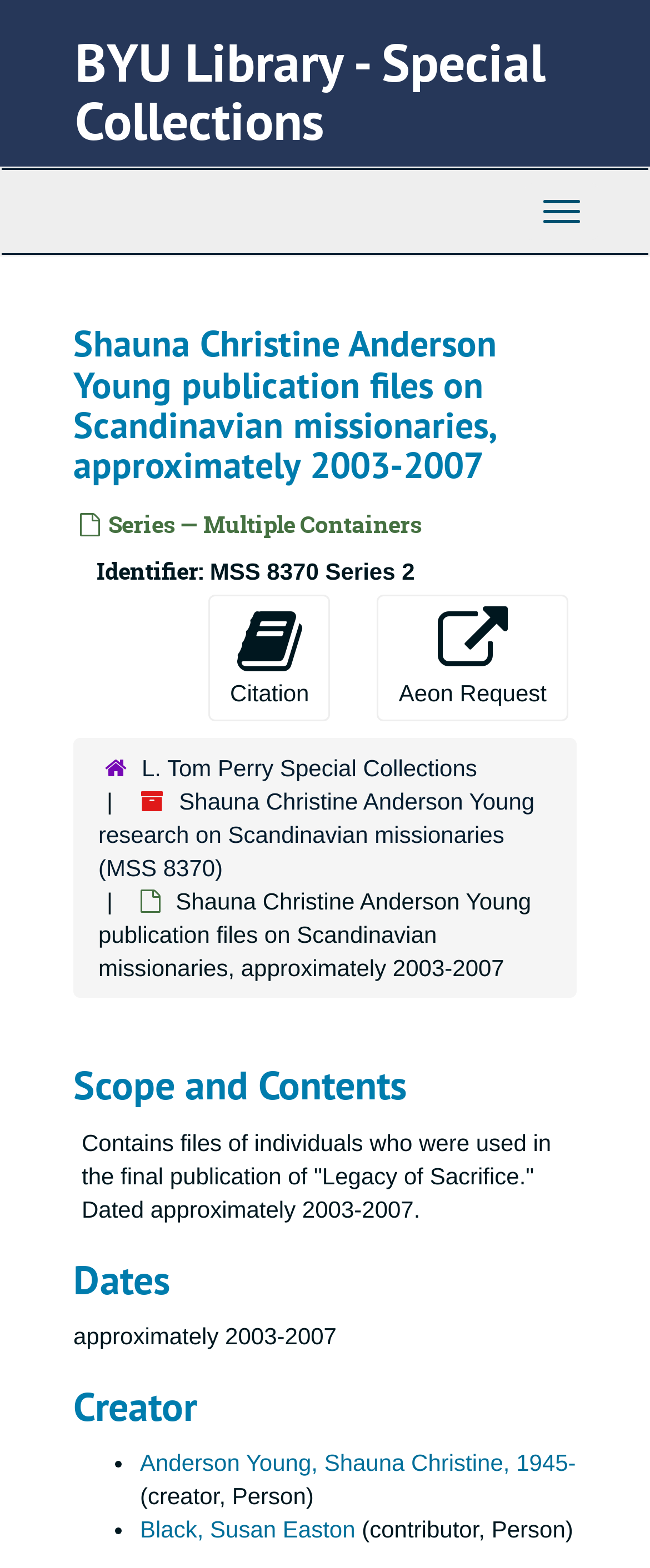Please identify the bounding box coordinates of the clickable area that will fulfill the following instruction: "Toggle Navigation". The coordinates should be in the format of four float numbers between 0 and 1, i.e., [left, top, right, bottom].

[0.808, 0.117, 0.921, 0.153]